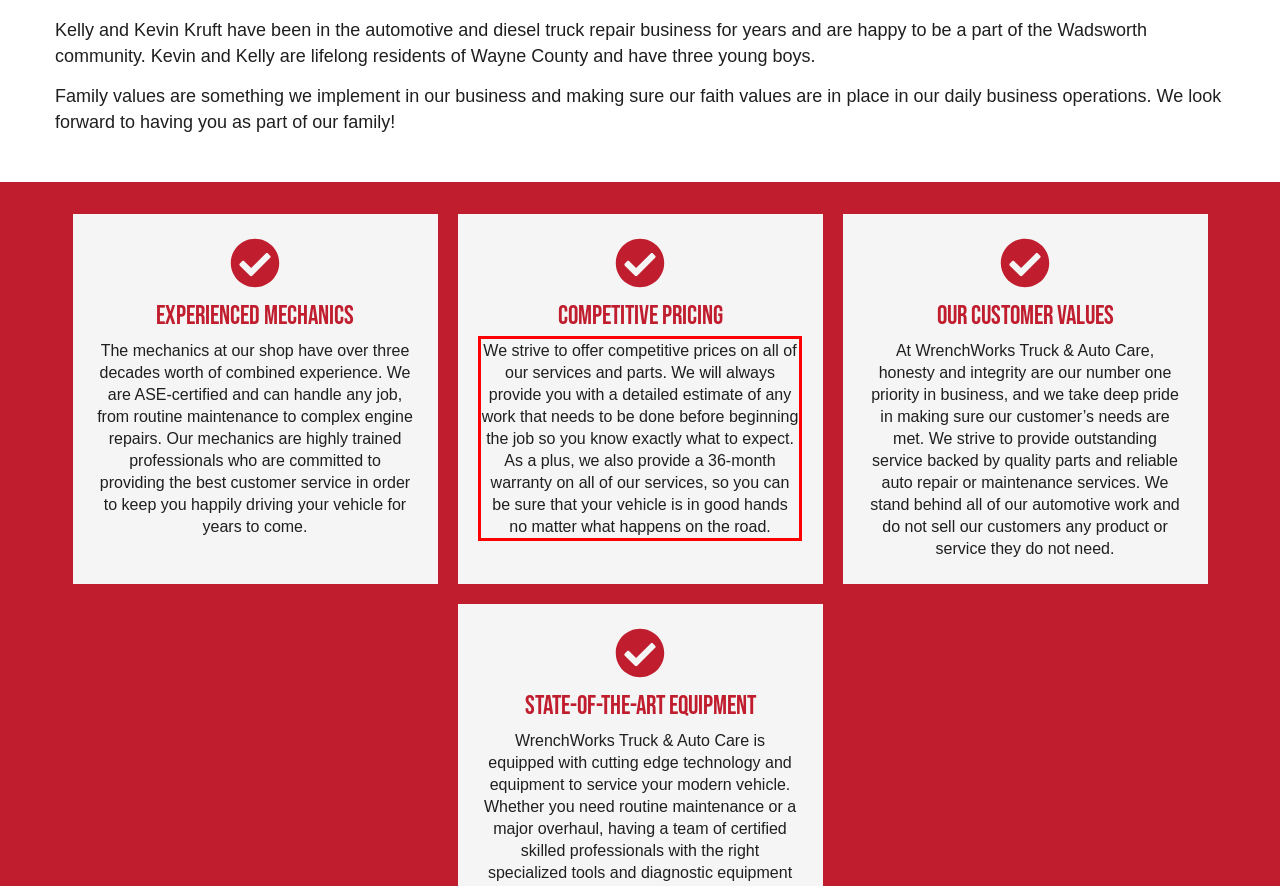Using the provided screenshot of a webpage, recognize the text inside the red rectangle bounding box by performing OCR.

We strive to offer competitive prices on all of our services and parts. We will always provide you with a detailed estimate of any work that needs to be done before beginning the job so you know exactly what to expect. As a plus, we also provide a 36-month warranty on all of our services, so you can be sure that your vehicle is in good hands no matter what happens on the road.